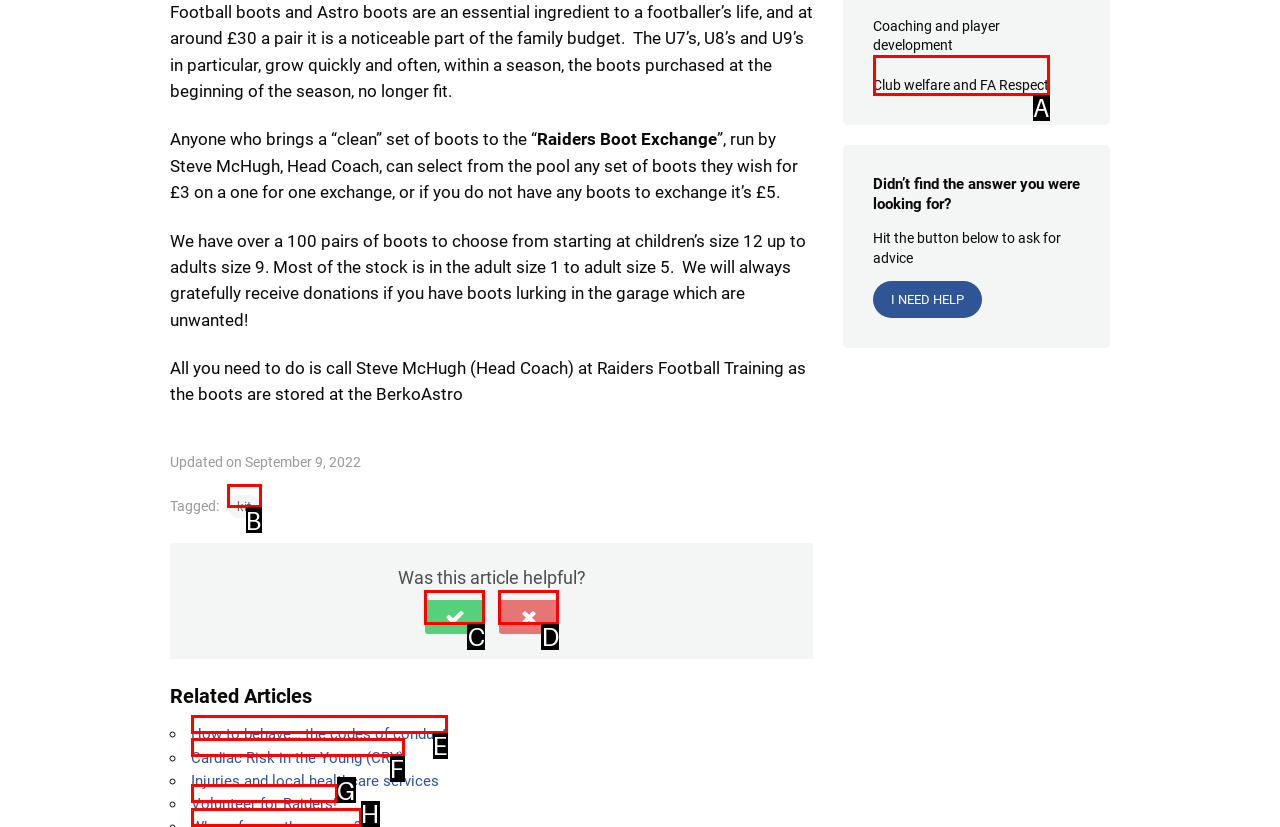Which option aligns with the description: Volunteer for Raiders!? Respond by selecting the correct letter.

G